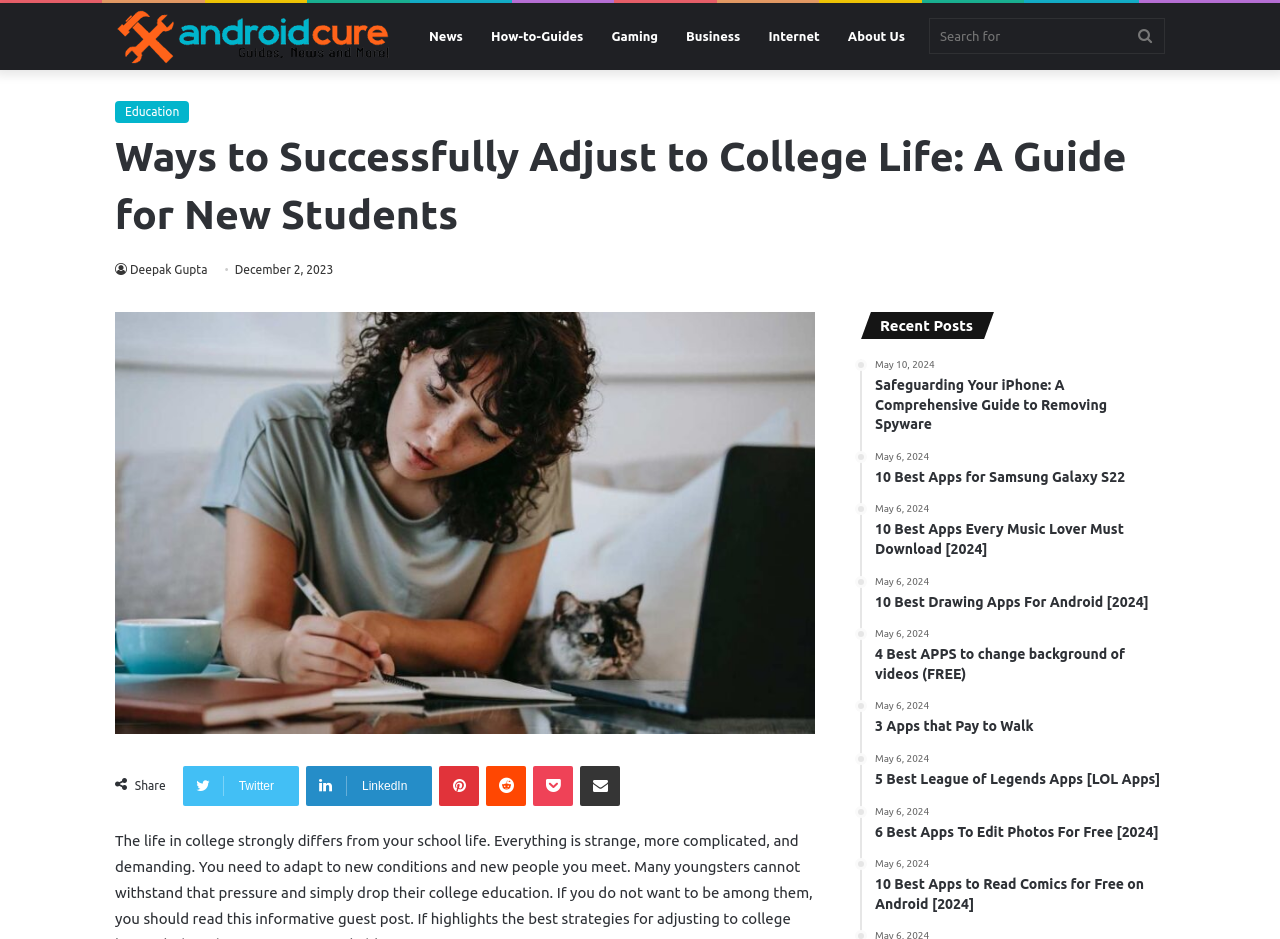Provide a thorough and detailed response to the question by examining the image: 
What is the purpose of the search box?

The search box is located at the top right corner of the webpage and is accompanied by a search button. Its purpose is to allow users to search for specific content within the website.